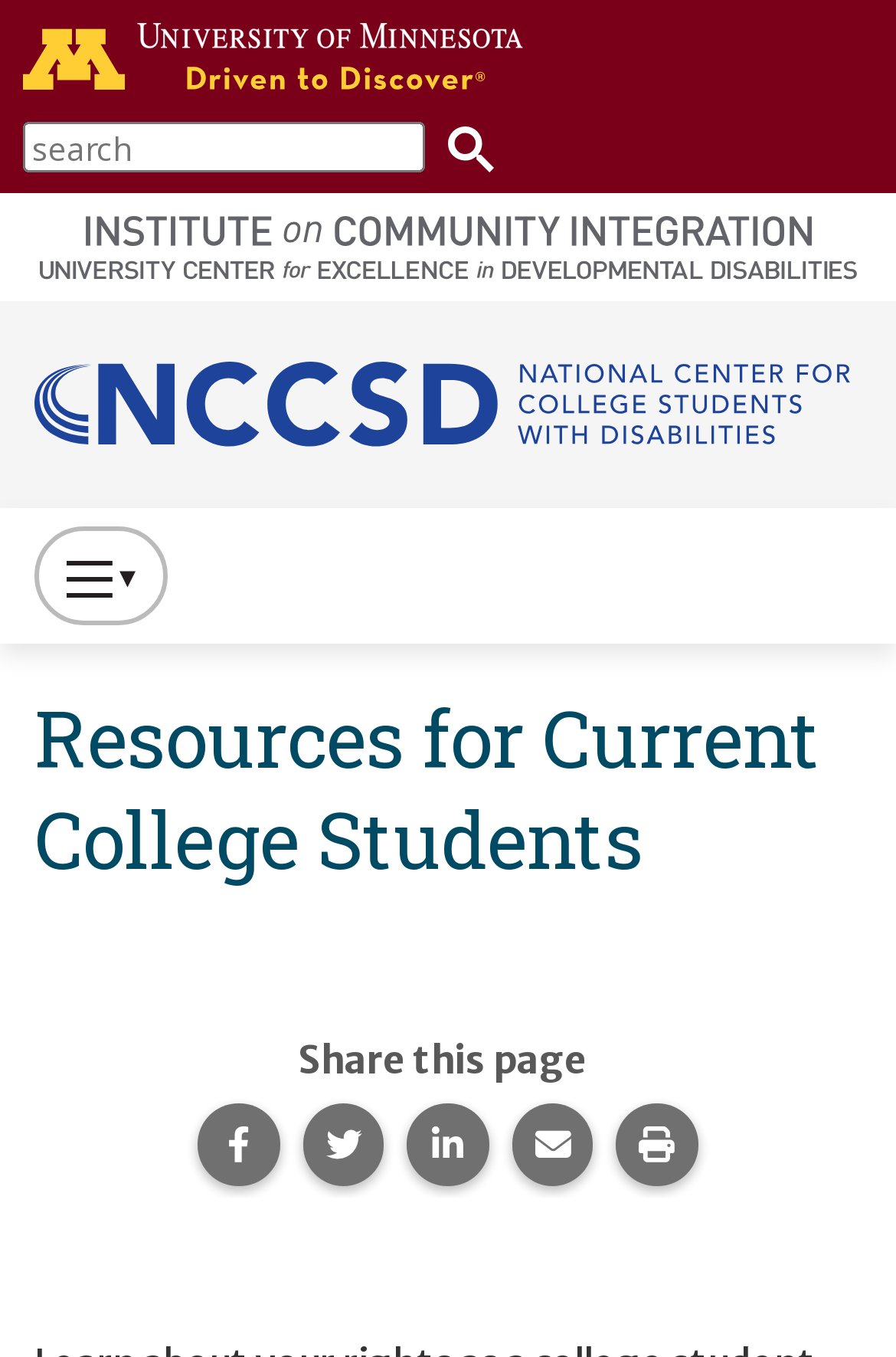Find and indicate the bounding box coordinates of the region you should select to follow the given instruction: "Share this page on Facebook".

[0.221, 0.813, 0.312, 0.874]